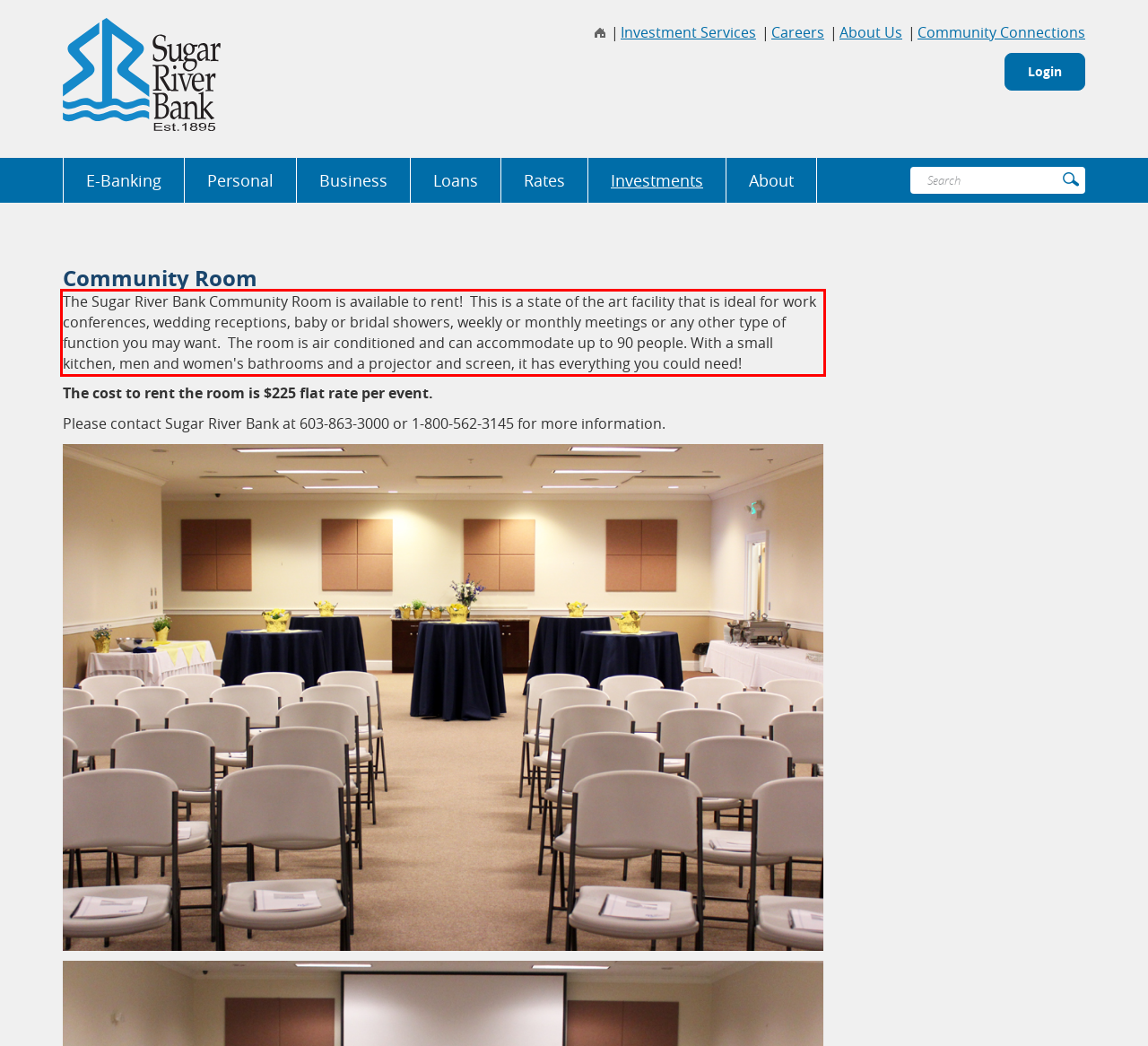Please identify and extract the text content from the UI element encased in a red bounding box on the provided webpage screenshot.

The Sugar River Bank Community Room is available to rent! This is a state of the art facility that is ideal for work conferences, wedding receptions, baby or bridal showers, weekly or monthly meetings or any other type of function you may want. The room is air conditioned and can accommodate up to 90 people. With a small kitchen, men and women's bathrooms and a projector and screen, it has everything you could need!